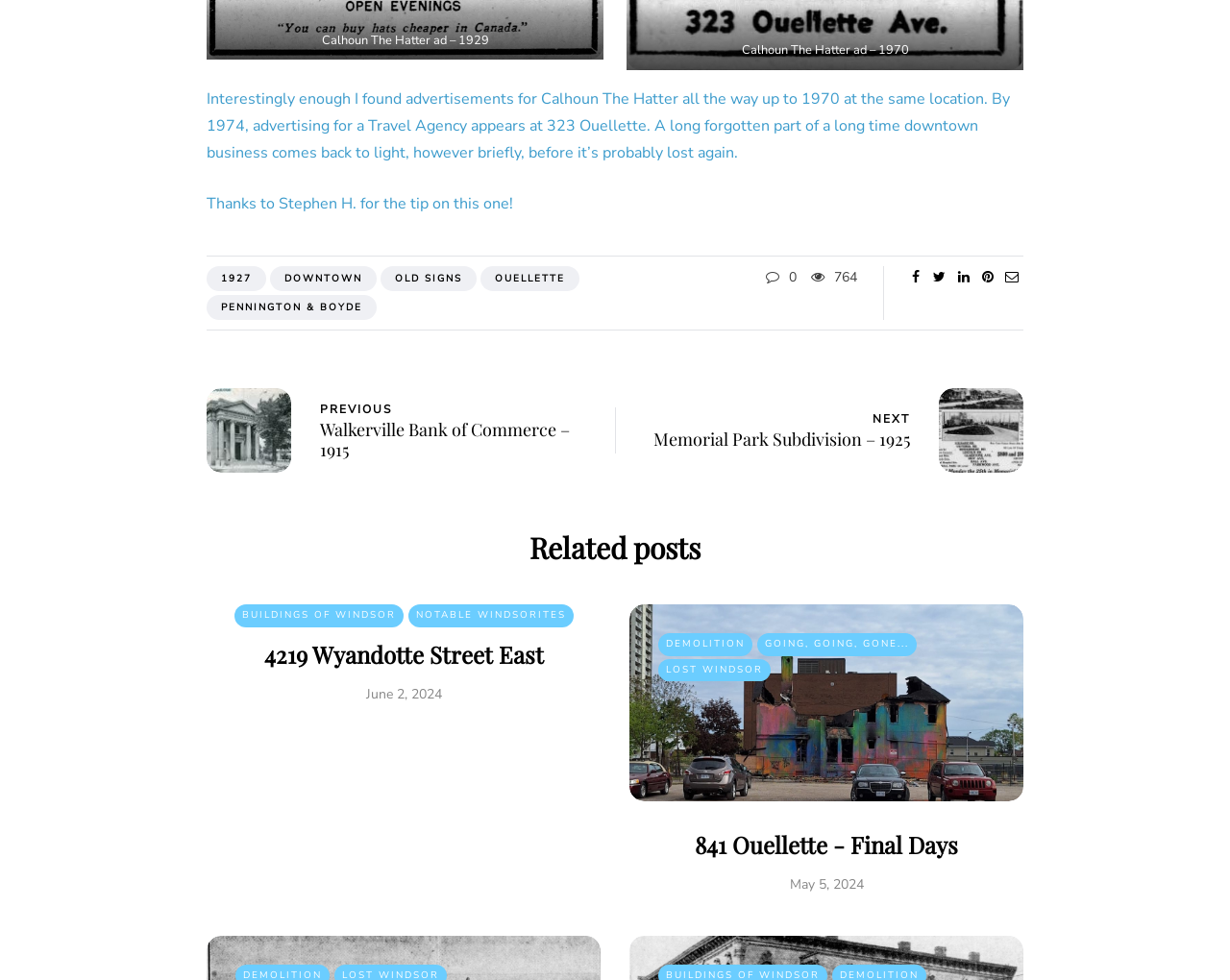Please analyze the image and give a detailed answer to the question:
What is the category of the '4219 Wyandotte Street East' post?

The webpage contains a link element with the text 'BUILDINGS OF WINDSOR' near the heading '4219 Wyandotte Street East', indicating that the category of the post is BUILDINGS OF WINDSOR.